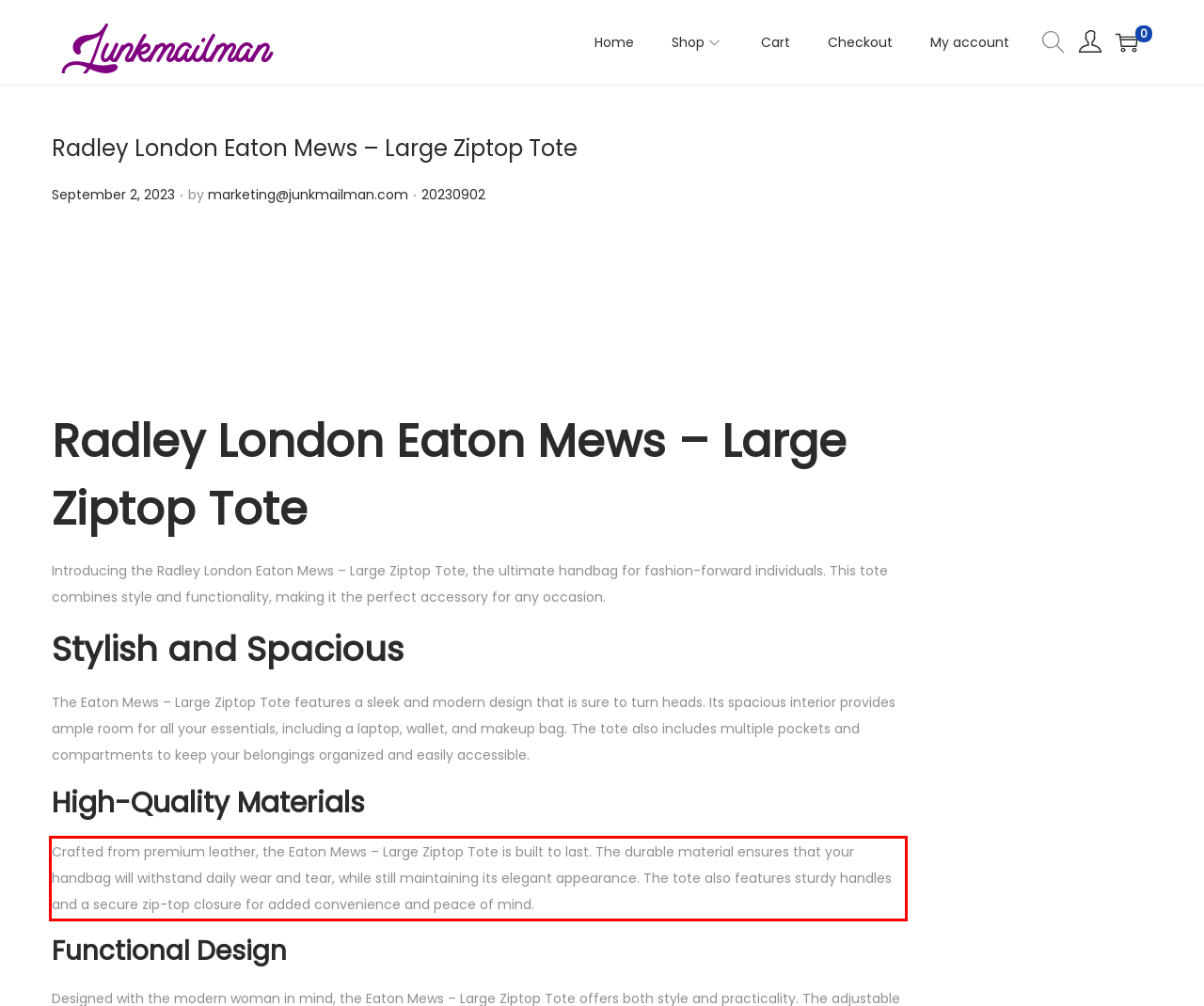You are provided with a screenshot of a webpage that includes a UI element enclosed in a red rectangle. Extract the text content inside this red rectangle.

Crafted from premium leather, the Eaton Mews – Large Ziptop Tote is built to last. The durable material ensures that your handbag will withstand daily wear and tear, while still maintaining its elegant appearance. The tote also features sturdy handles and a secure zip-top closure for added convenience and peace of mind.